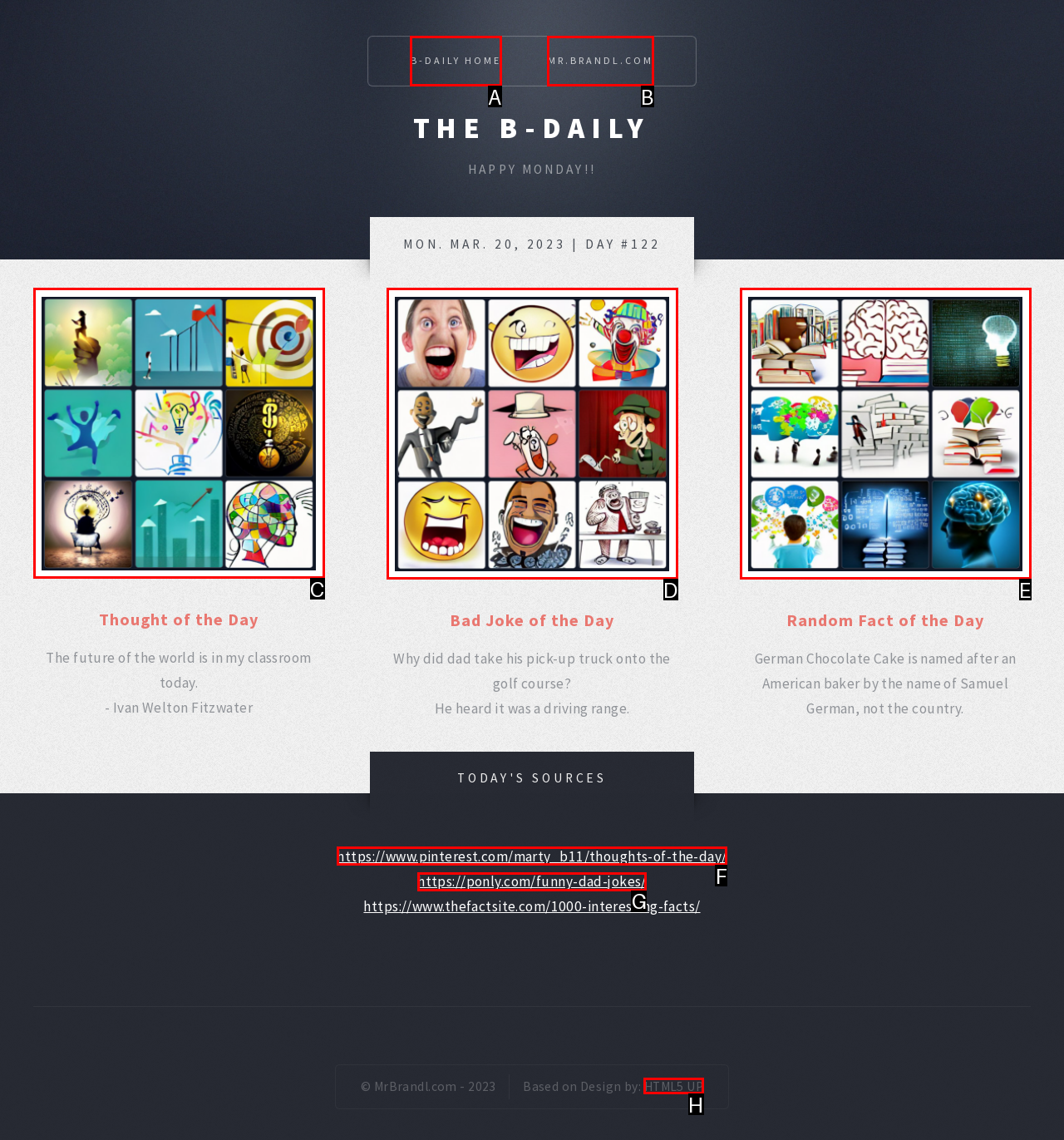From the given choices, determine which HTML element aligns with the description: Mr.Brandl.com Respond with the letter of the appropriate option.

B